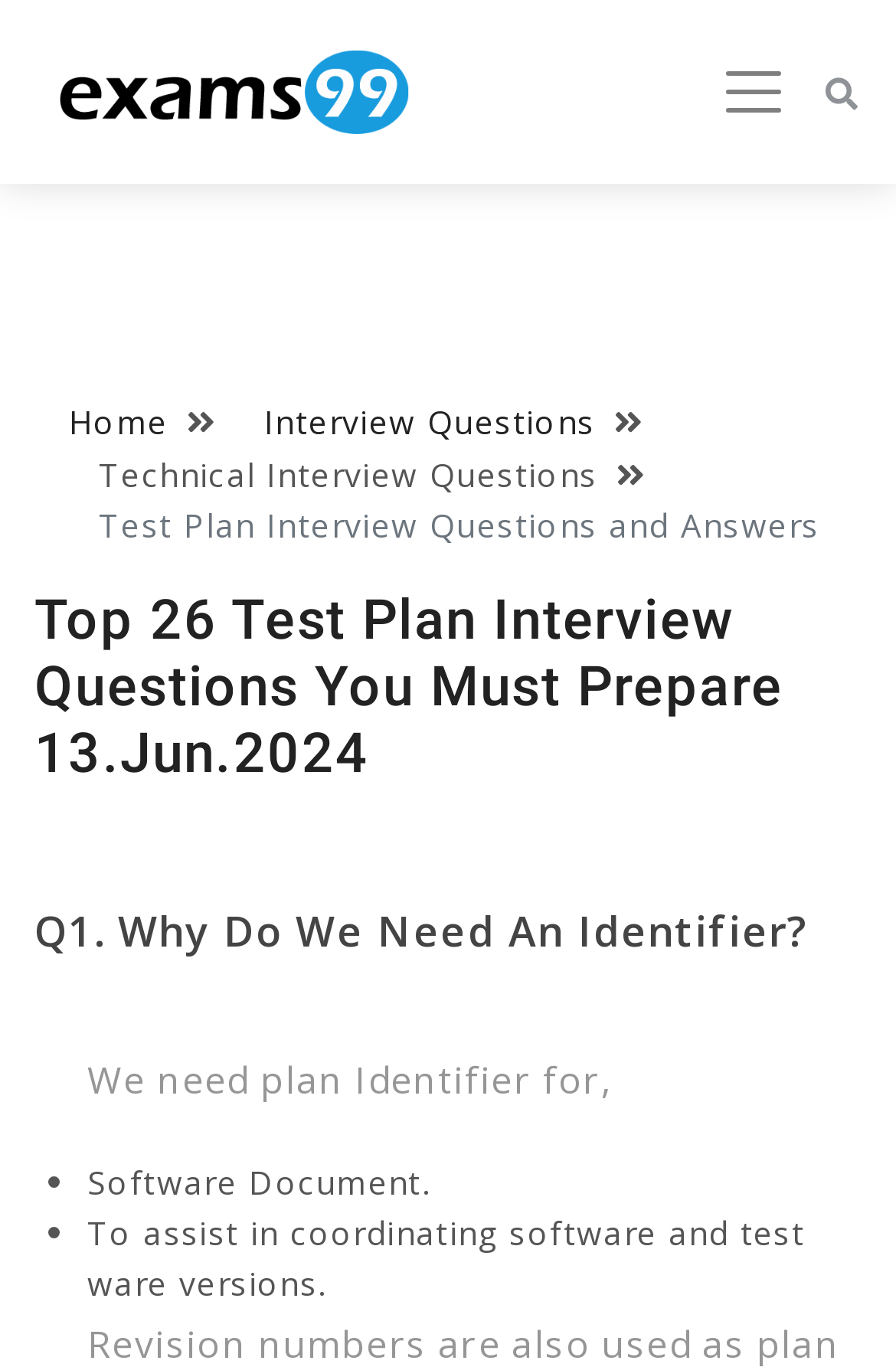How many links are in the breadcrumb navigation? Observe the screenshot and provide a one-word or short phrase answer.

3